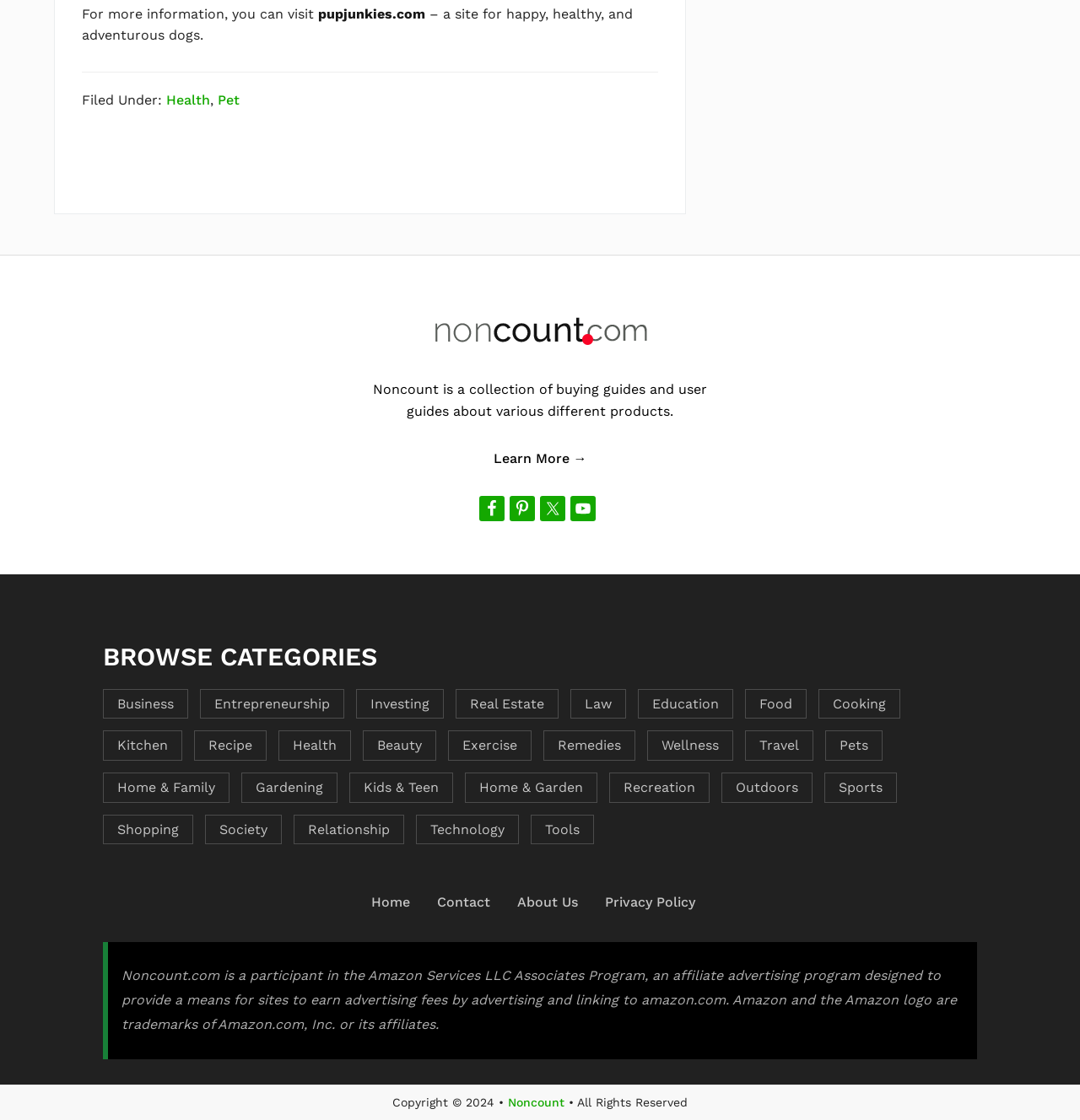Identify the bounding box coordinates of the element that should be clicked to fulfill this task: "Learn more about Noncount". The coordinates should be provided as four float numbers between 0 and 1, i.e., [left, top, right, bottom].

[0.457, 0.402, 0.543, 0.416]